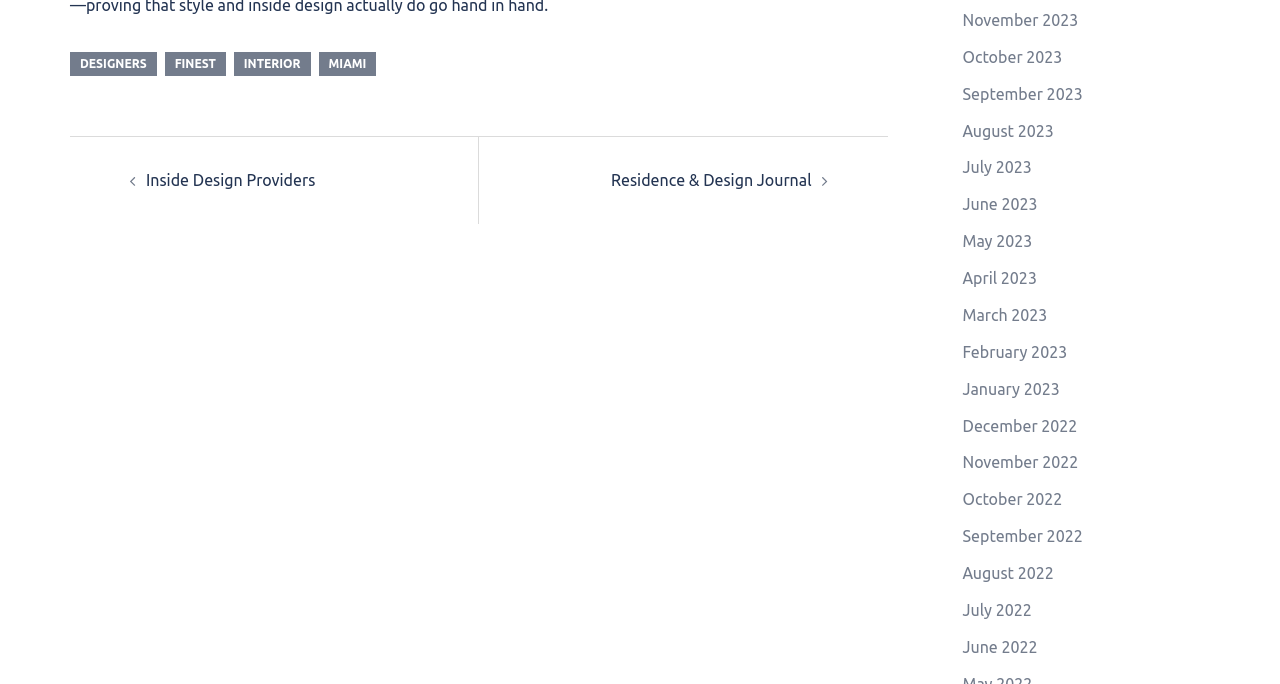Please provide the bounding box coordinates for the element that needs to be clicked to perform the following instruction: "Click on the 'FINEST' link". The coordinates should be given as four float numbers between 0 and 1, i.e., [left, top, right, bottom].

[0.129, 0.076, 0.176, 0.111]